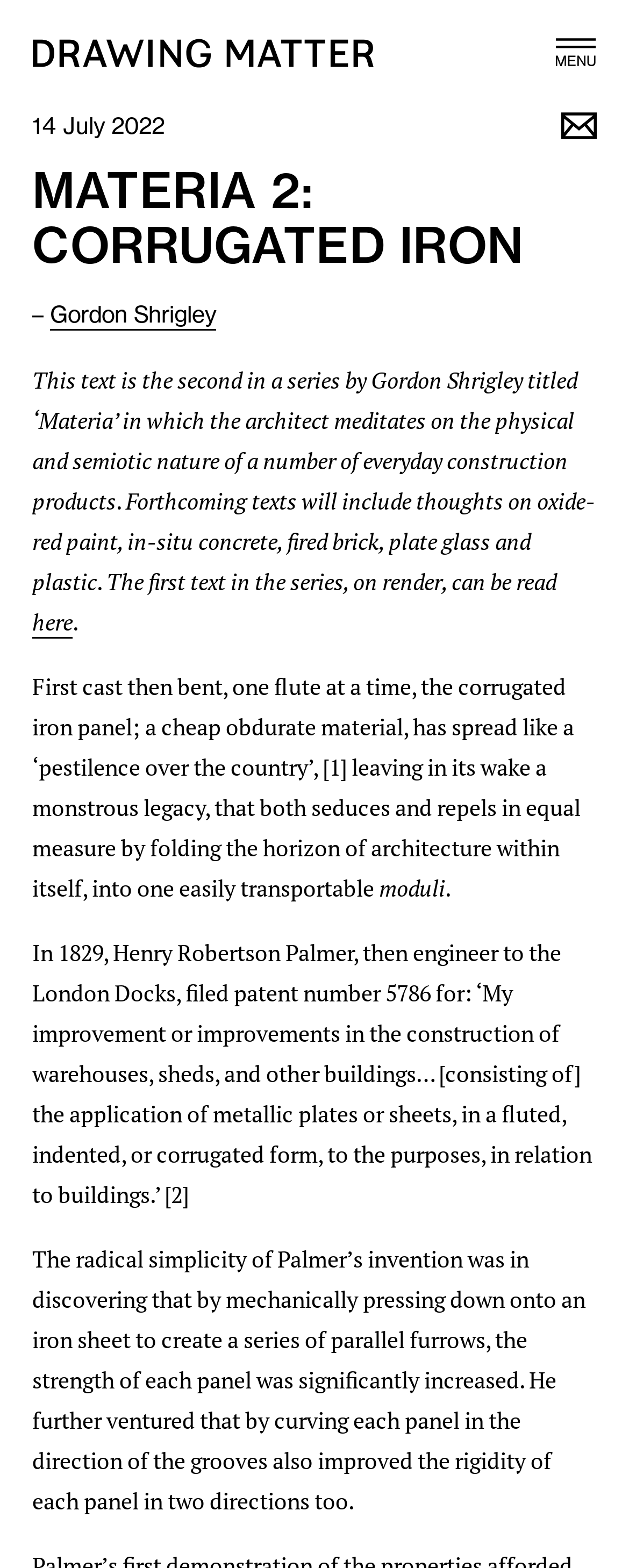Point out the bounding box coordinates of the section to click in order to follow this instruction: "Click on the SHARE VIA EMAIL link".

[0.892, 0.078, 0.949, 0.097]